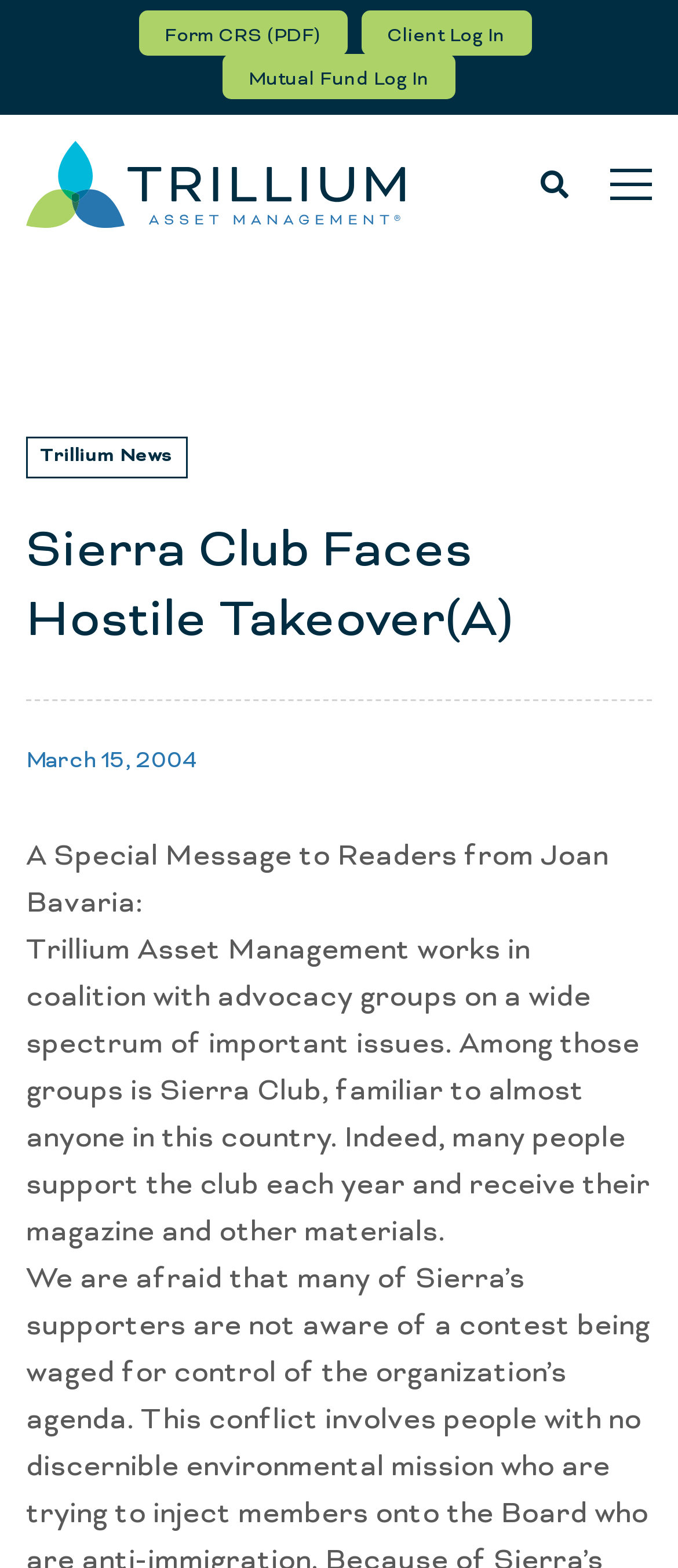What is the type of document linked to 'Form CRS'?
Please provide an in-depth and detailed response to the question.

I found the link element with text 'Form CRS (PDF)' and bounding box coordinates [0.204, 0.007, 0.512, 0.036]. The '(PDF)' part indicates that the linked document is a PDF file.